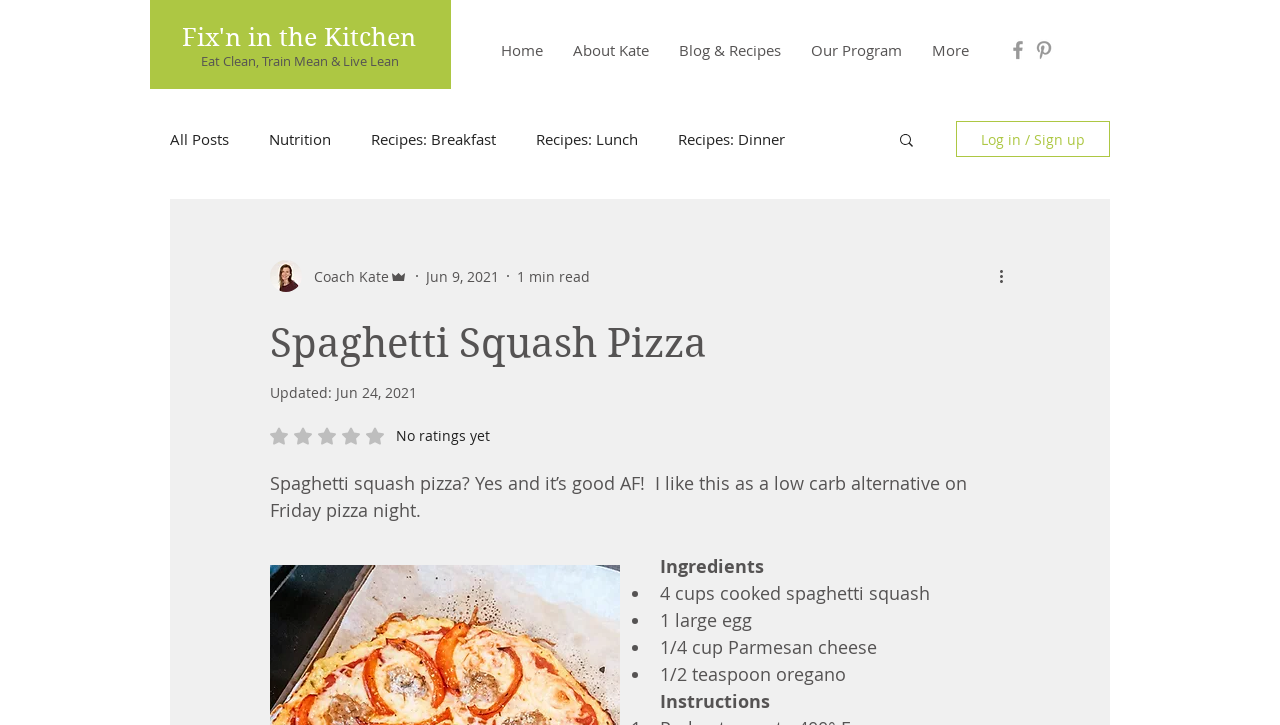Show the bounding box coordinates for the HTML element described as: "21 Day Fix Recipes".

[0.403, 0.288, 0.504, 0.316]